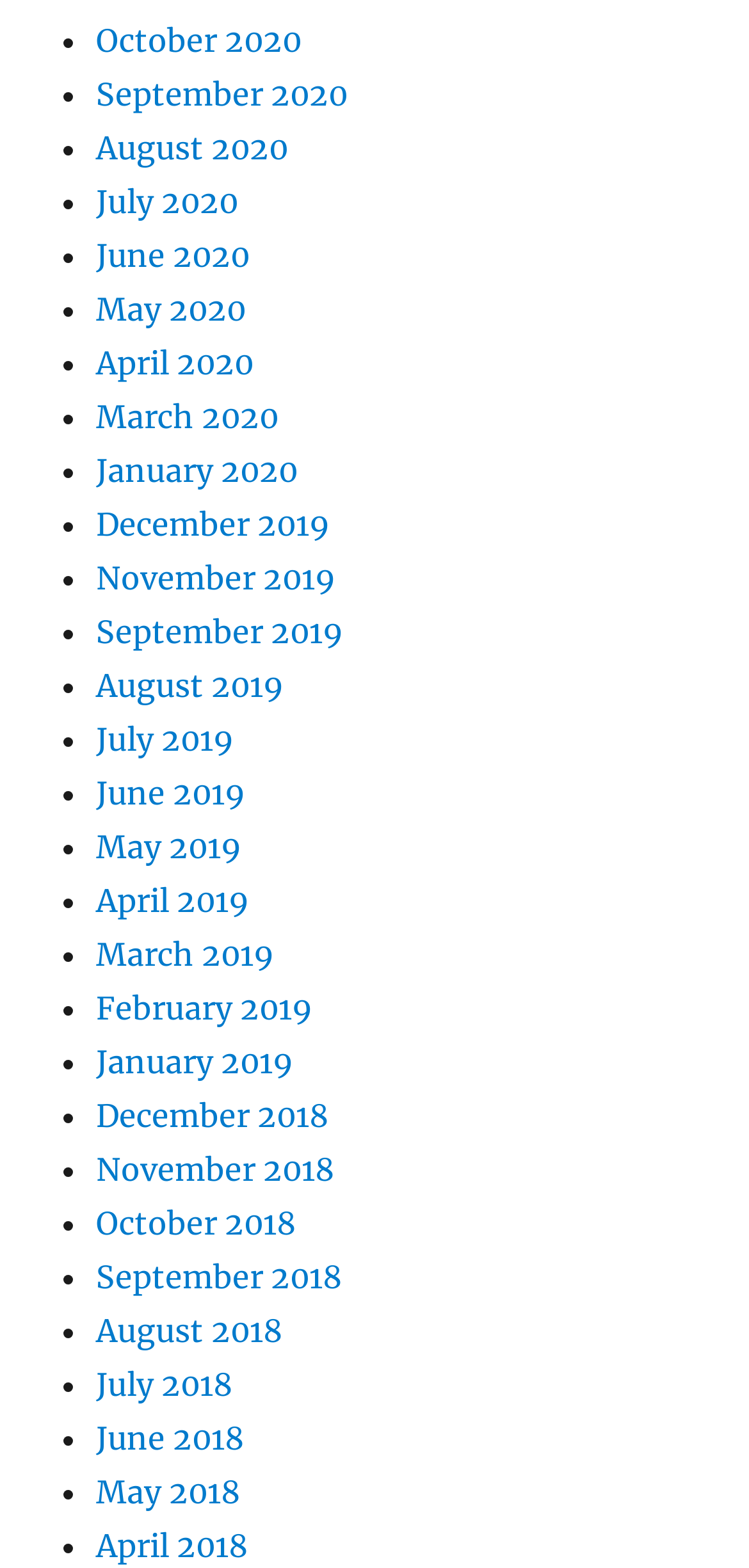Please determine the bounding box coordinates of the element's region to click in order to carry out the following instruction: "View July 2020". The coordinates should be four float numbers between 0 and 1, i.e., [left, top, right, bottom].

[0.128, 0.117, 0.318, 0.141]